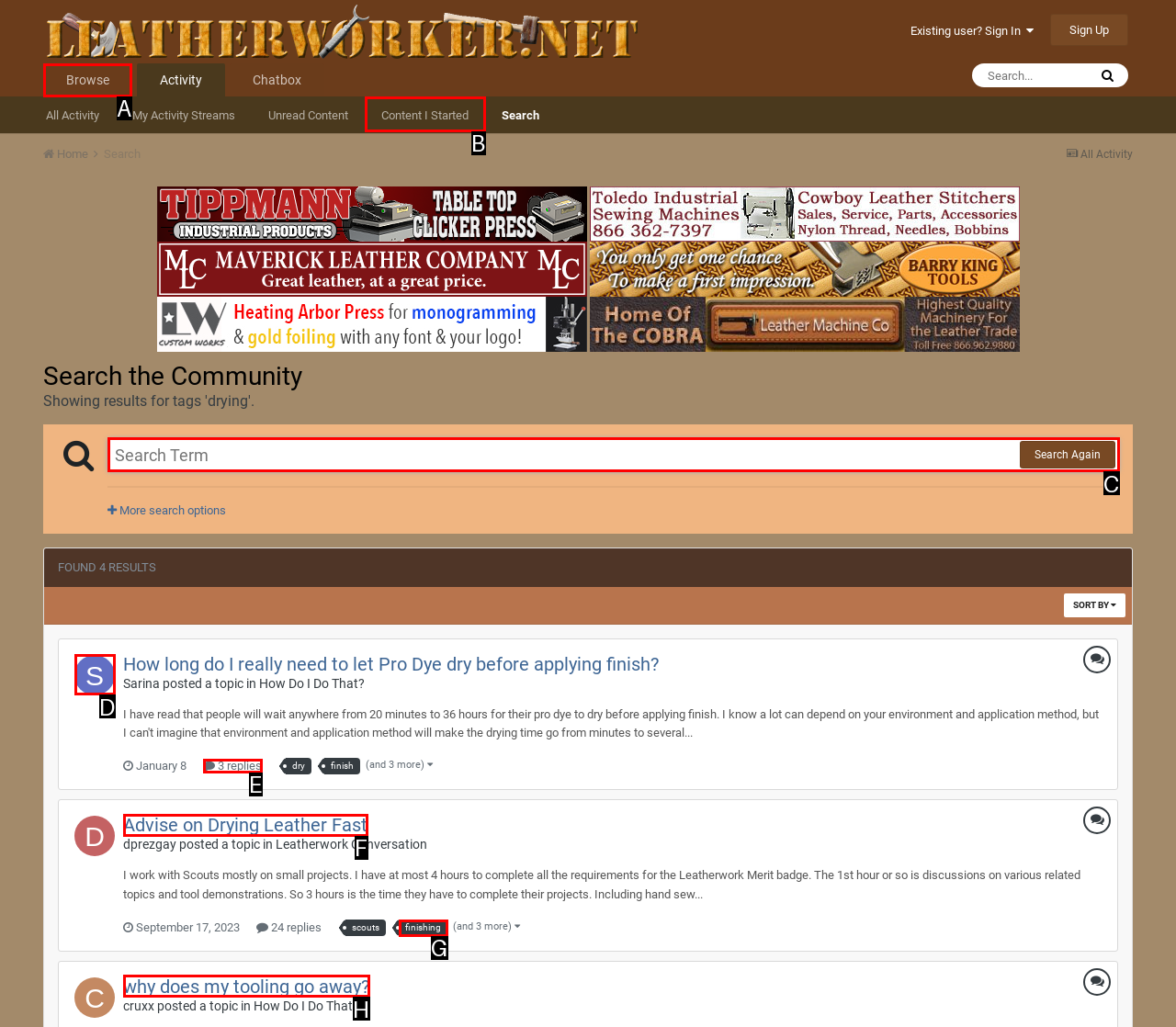Determine the HTML element to be clicked to complete the task: Browse the community. Answer by giving the letter of the selected option.

A